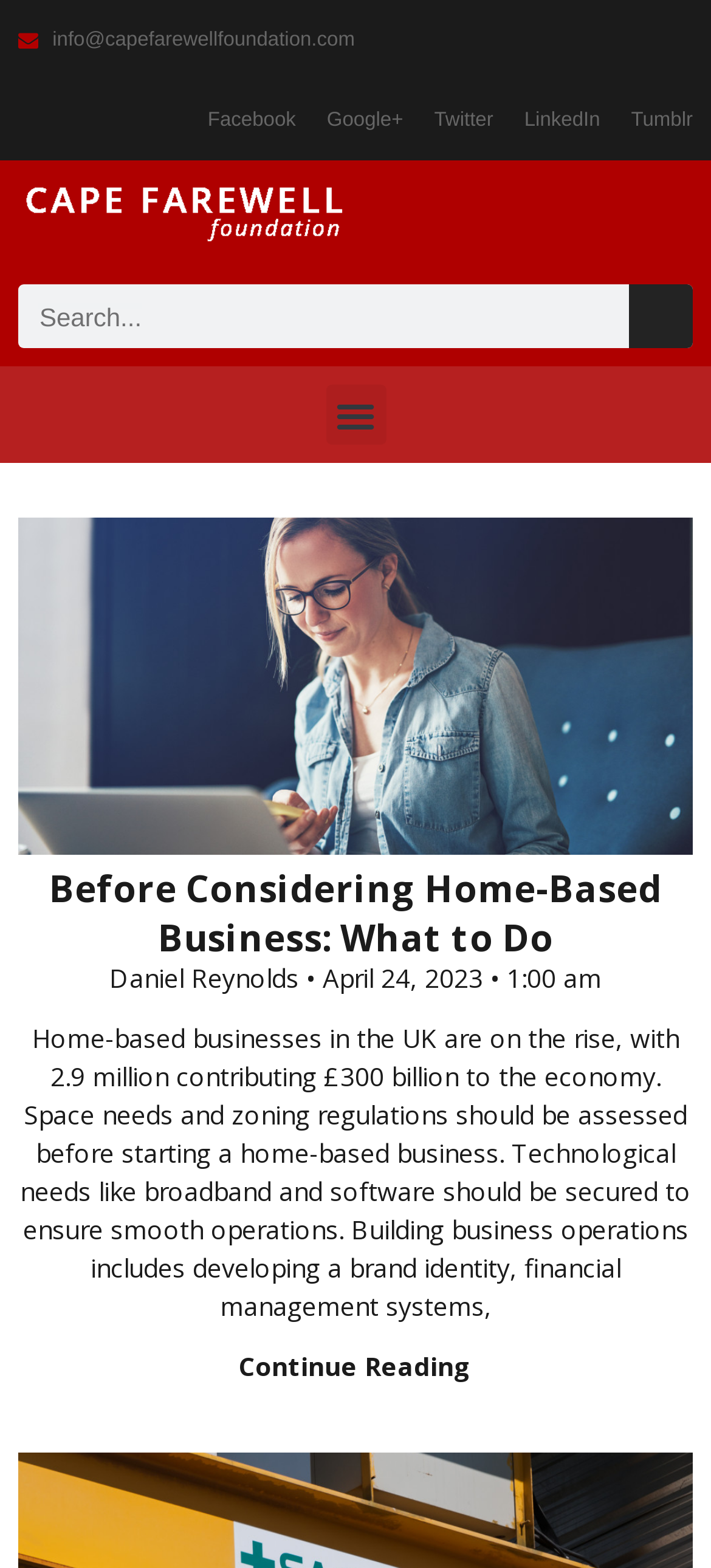Using the information from the screenshot, answer the following question thoroughly:
What is the email address provided on the webpage?

The email address is found in the top section of the webpage, which is 'info@capefarewellfoundation.com'.